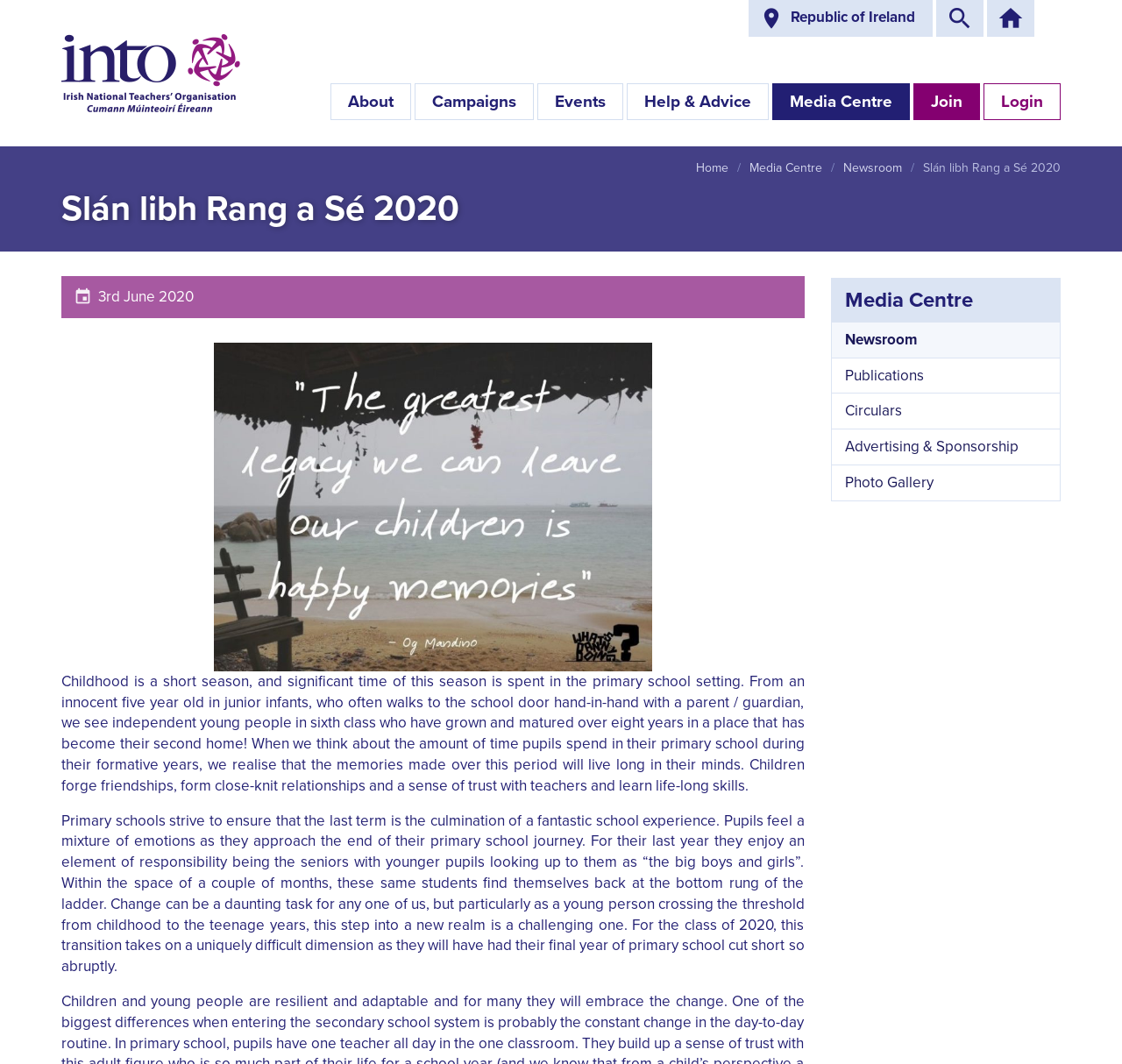Locate the bounding box coordinates of the clickable part needed for the task: "Read the 'Publications'".

[0.741, 0.337, 0.945, 0.369]